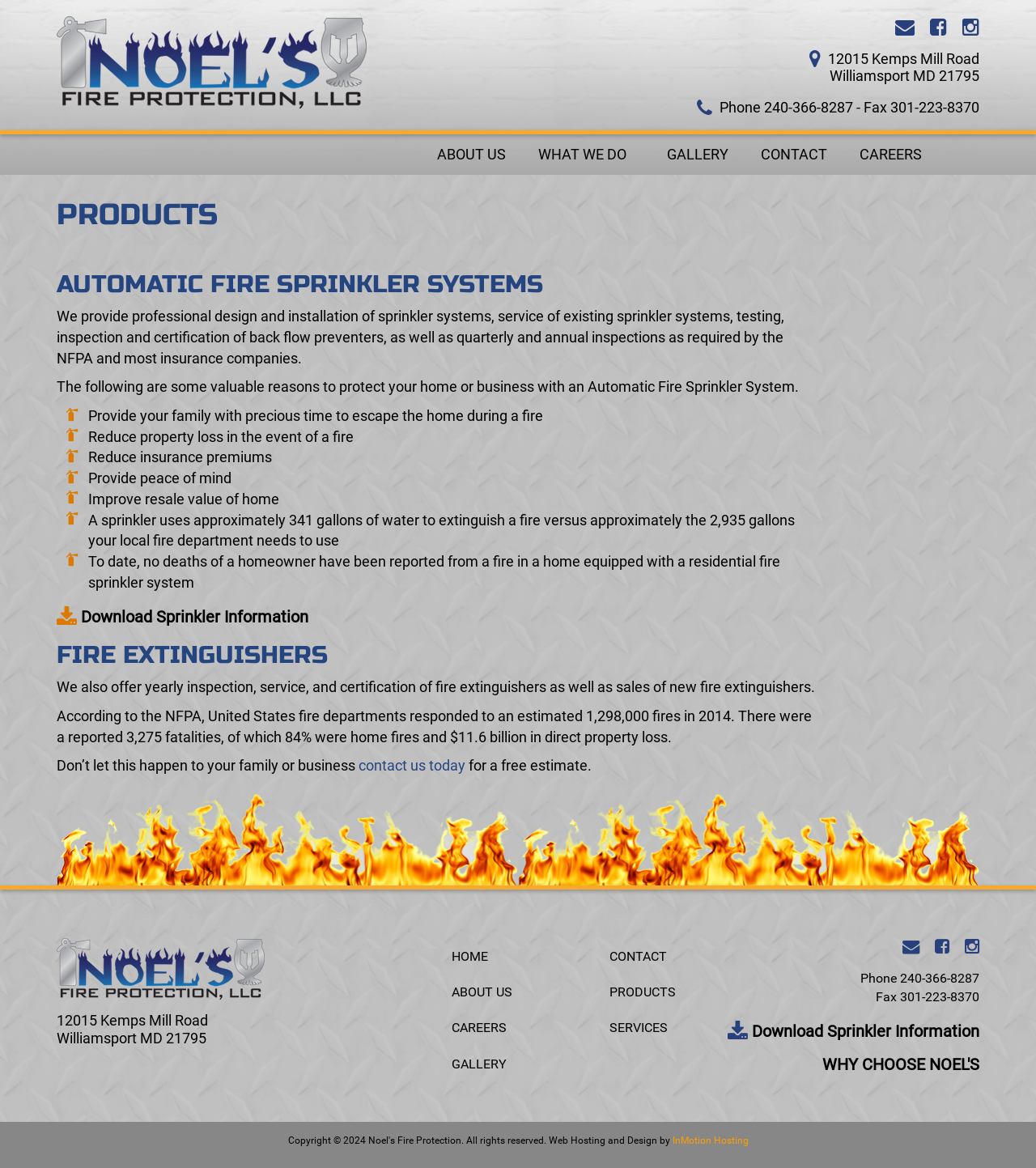What is the phone number of the company?
Provide a one-word or short-phrase answer based on the image.

240-366-8287